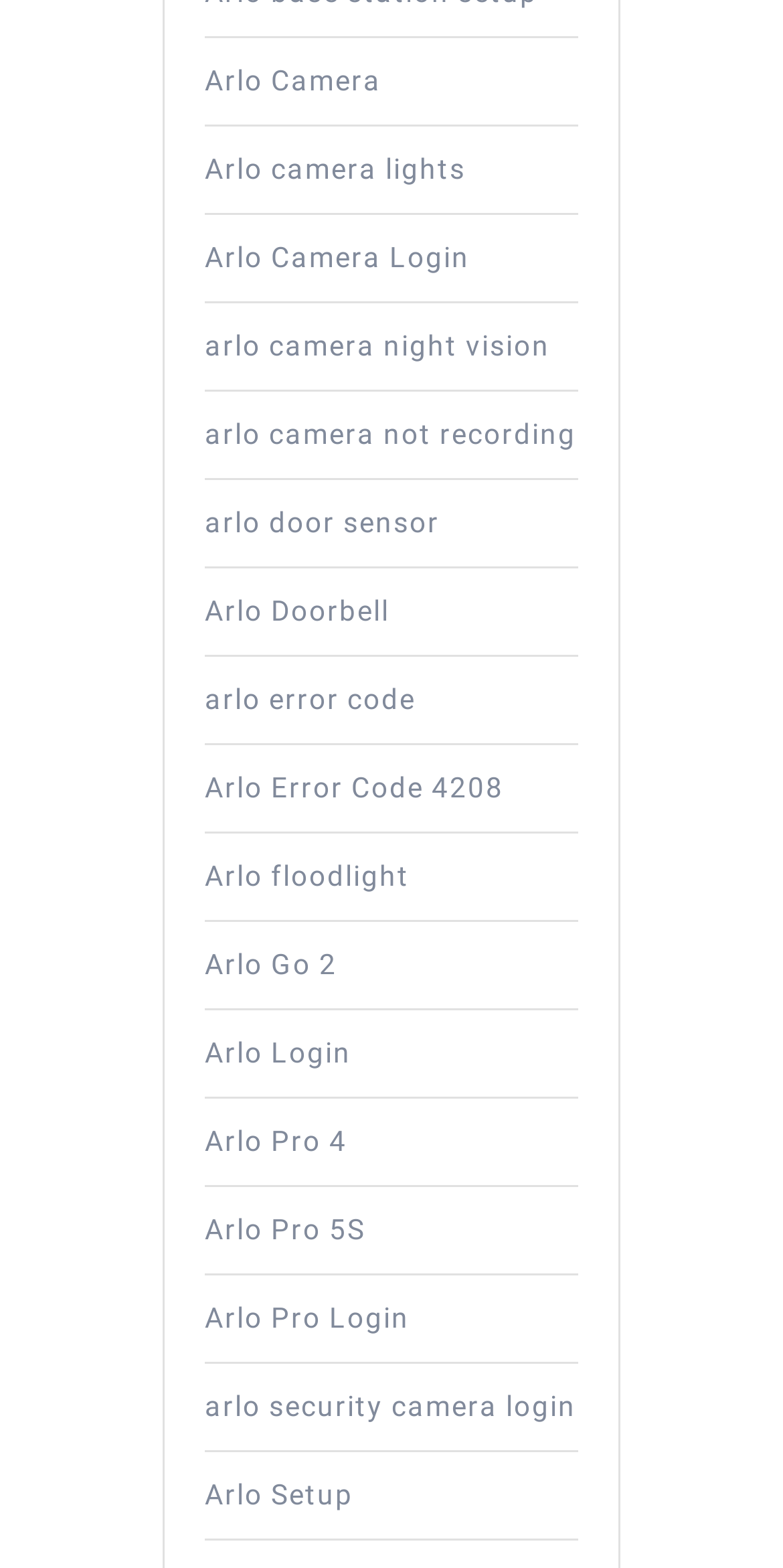Locate the bounding box coordinates of the clickable area needed to fulfill the instruction: "Explore Arlo floodlight features".

[0.262, 0.548, 0.523, 0.568]